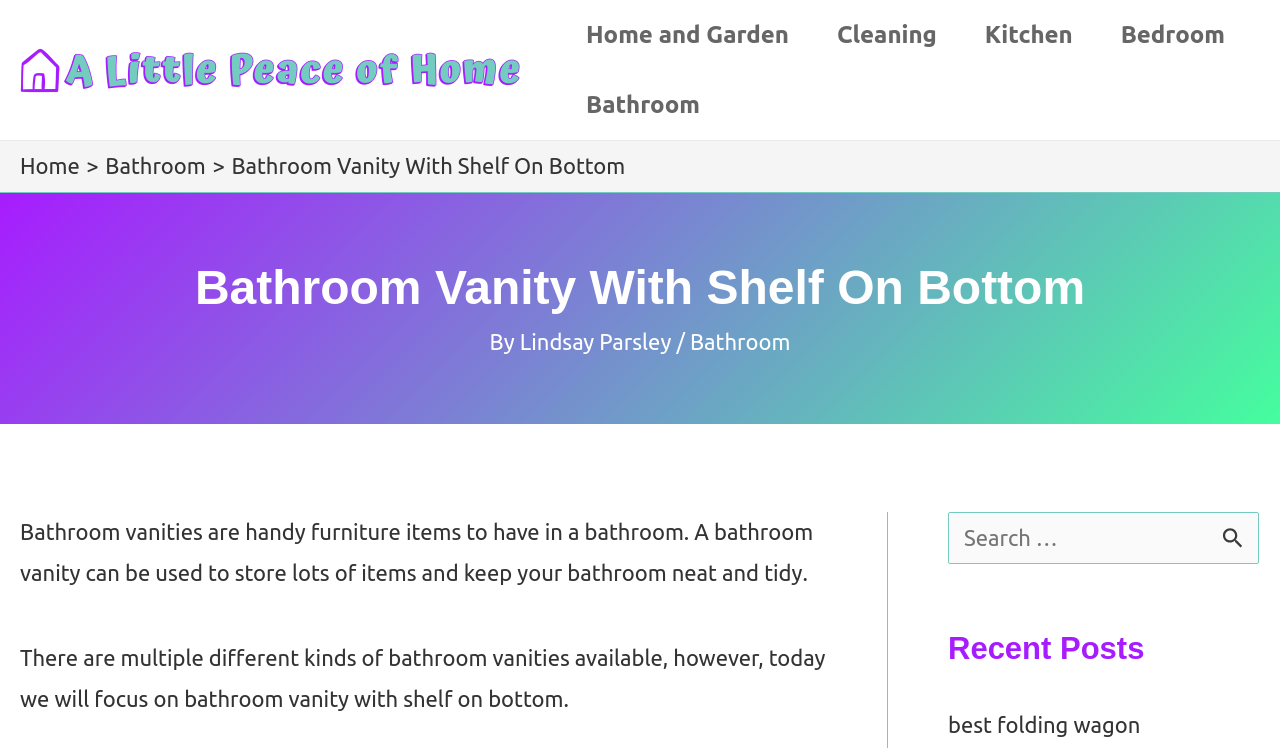What type of bathroom vanity is focused on in this article?
Provide a one-word or short-phrase answer based on the image.

With shelf on bottom